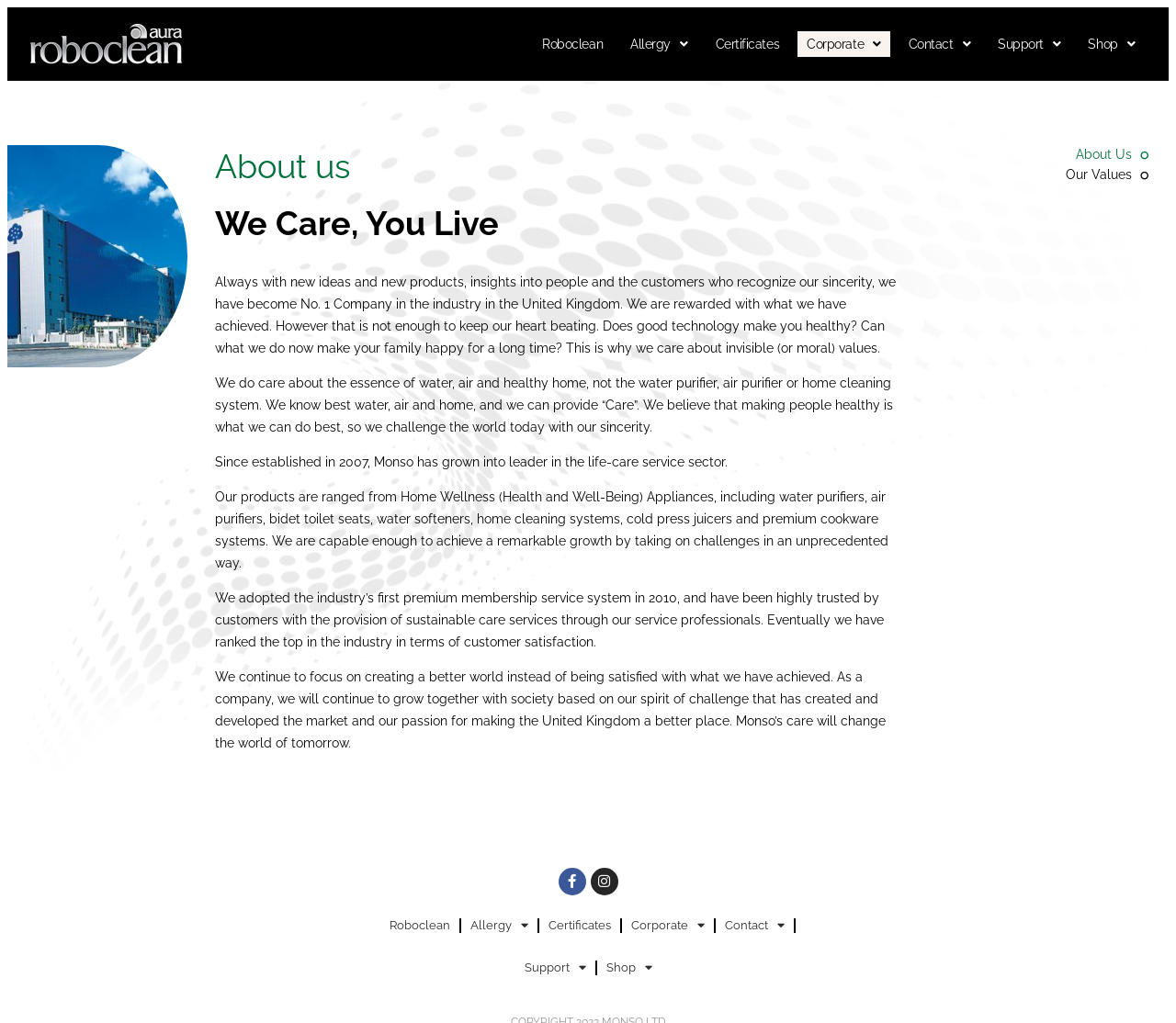Please specify the bounding box coordinates of the region to click in order to perform the following instruction: "Learn about Allergy".

[0.528, 0.031, 0.593, 0.056]